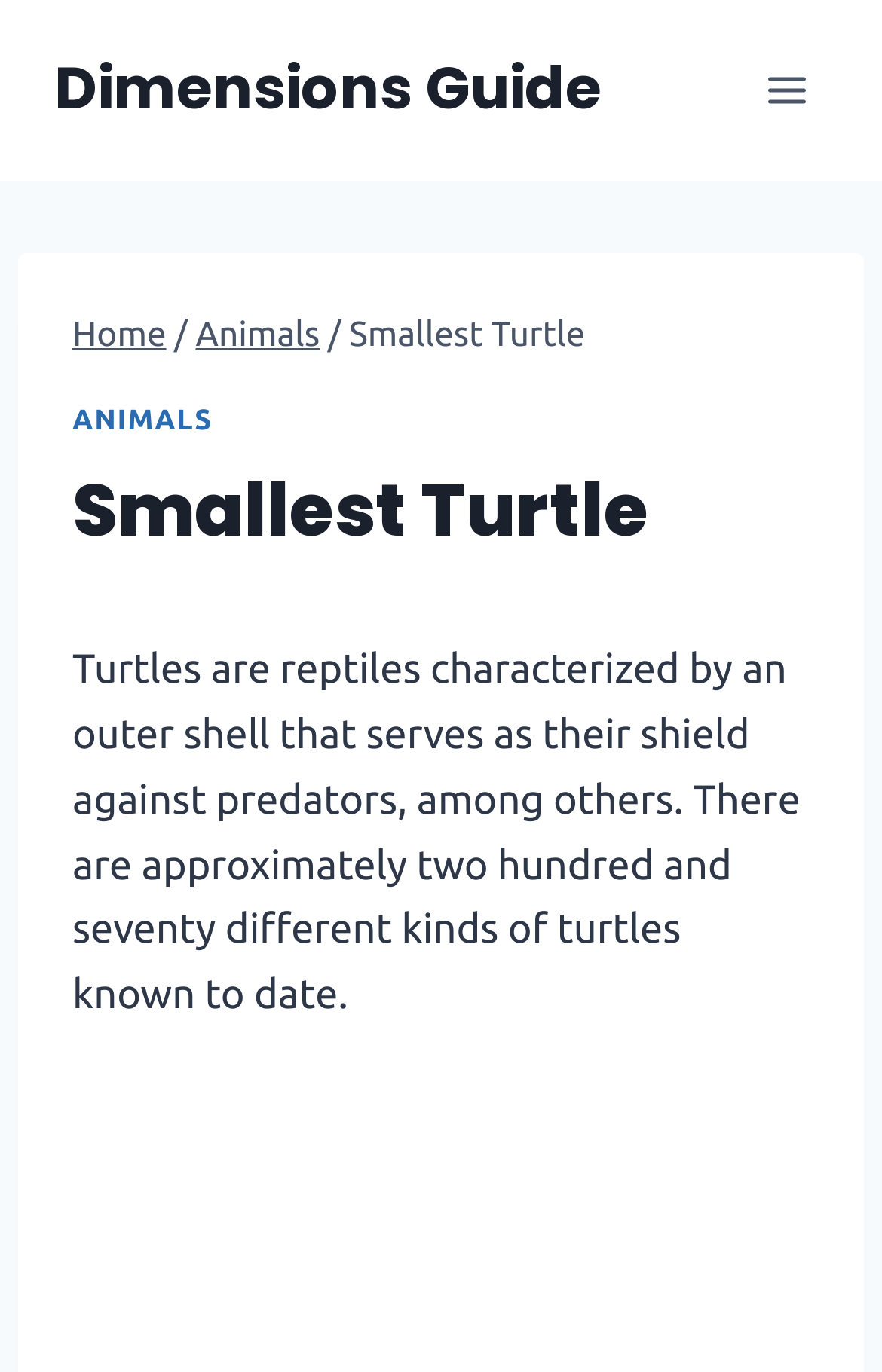Determine the bounding box coordinates for the UI element described. Format the coordinates as (top-left x, top-left y, bottom-right x, bottom-right y) and ensure all values are between 0 and 1. Element description: Toggle Menu

[0.844, 0.04, 0.938, 0.092]